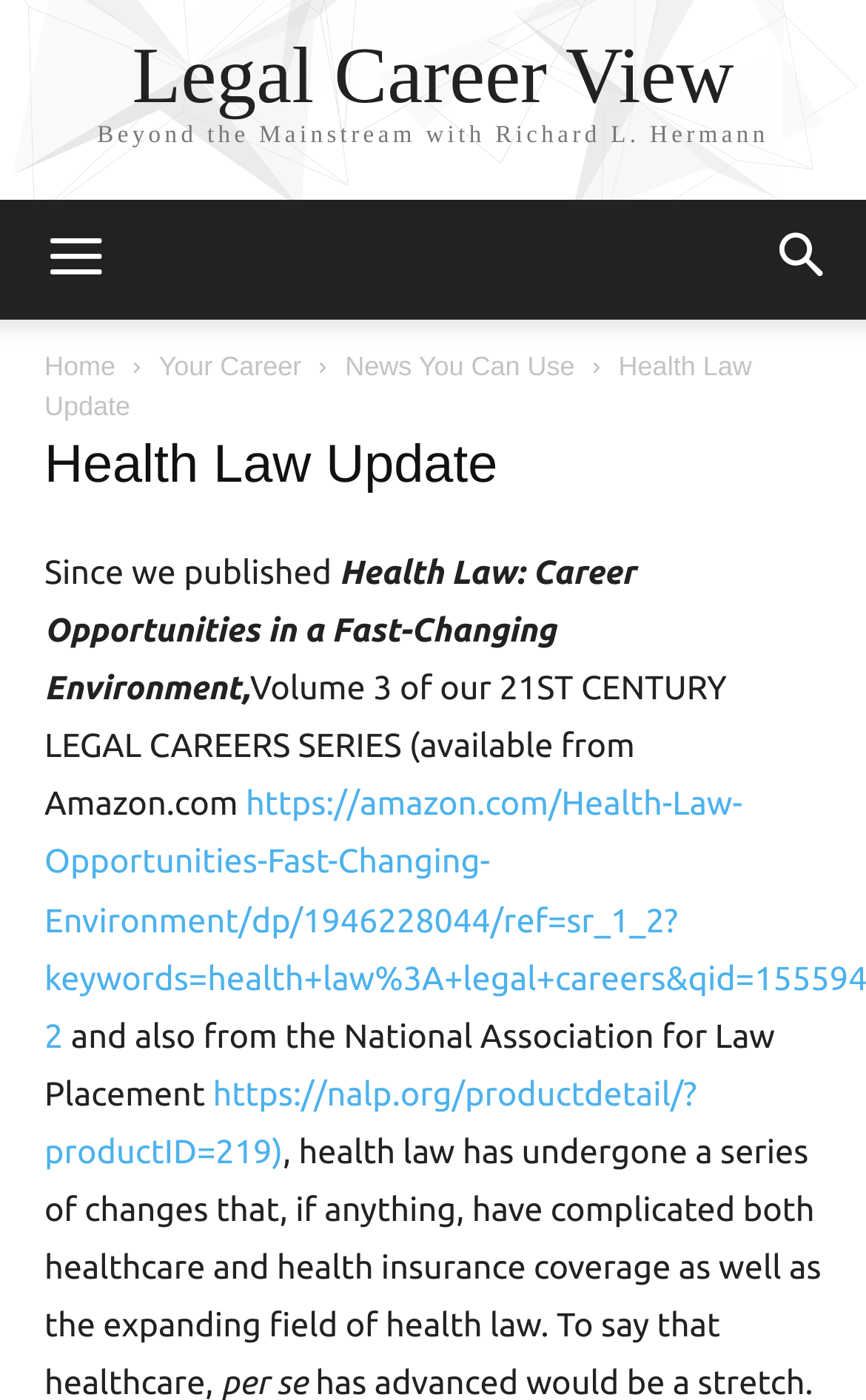What is the name of the author of the article?
Carefully analyze the image and provide a thorough answer to the question.

I found the answer by looking at the text 'Beyond the Mainstream with Richard L. Hermann' which indicates that the author of the article is Richard L. Hermann.